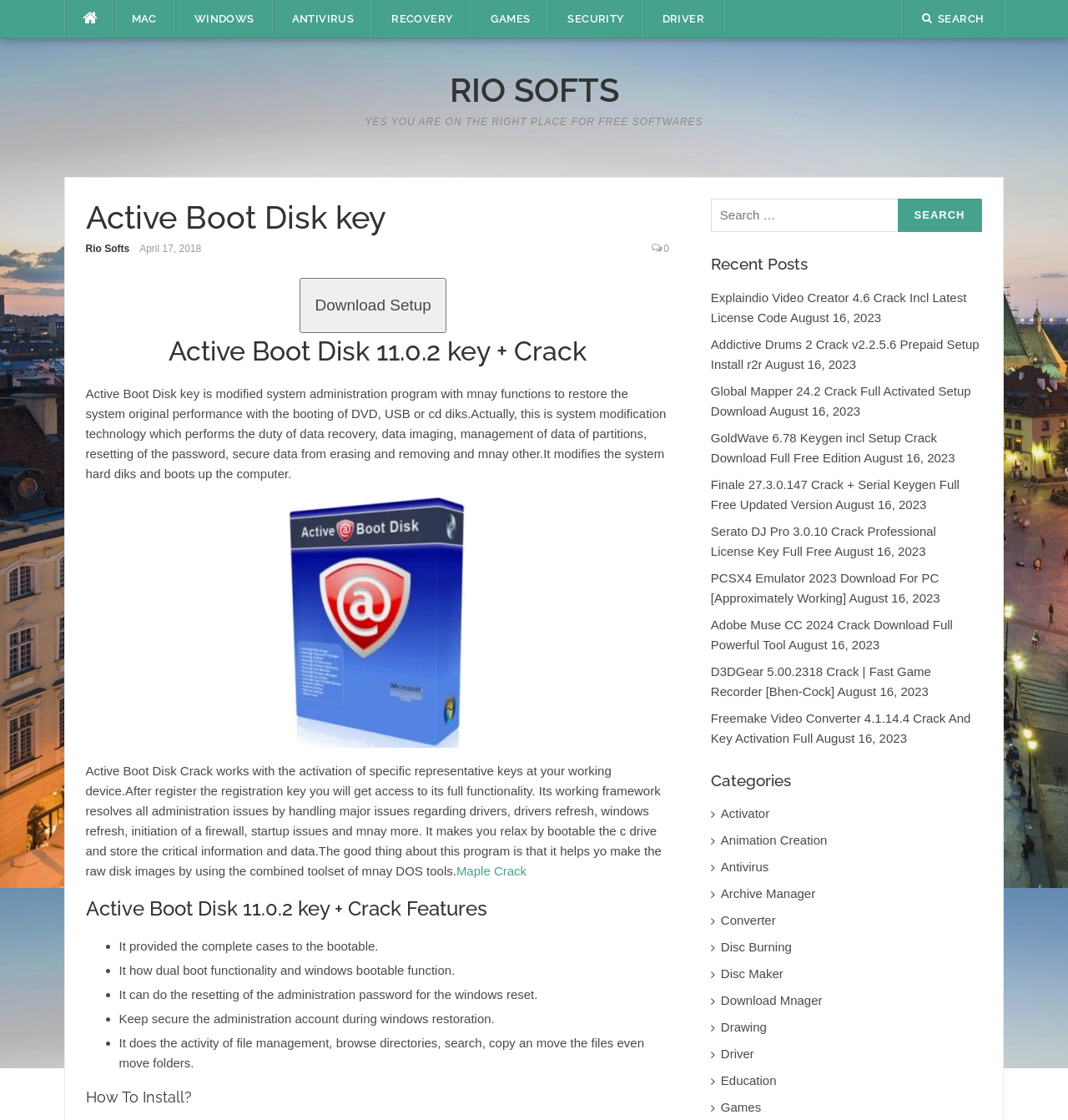Identify the bounding box coordinates for the region of the element that should be clicked to carry out the instruction: "Click on the 'ANTIVIRUS' link". The bounding box coordinates should be four float numbers between 0 and 1, i.e., [left, top, right, bottom].

[0.256, 0.0, 0.349, 0.034]